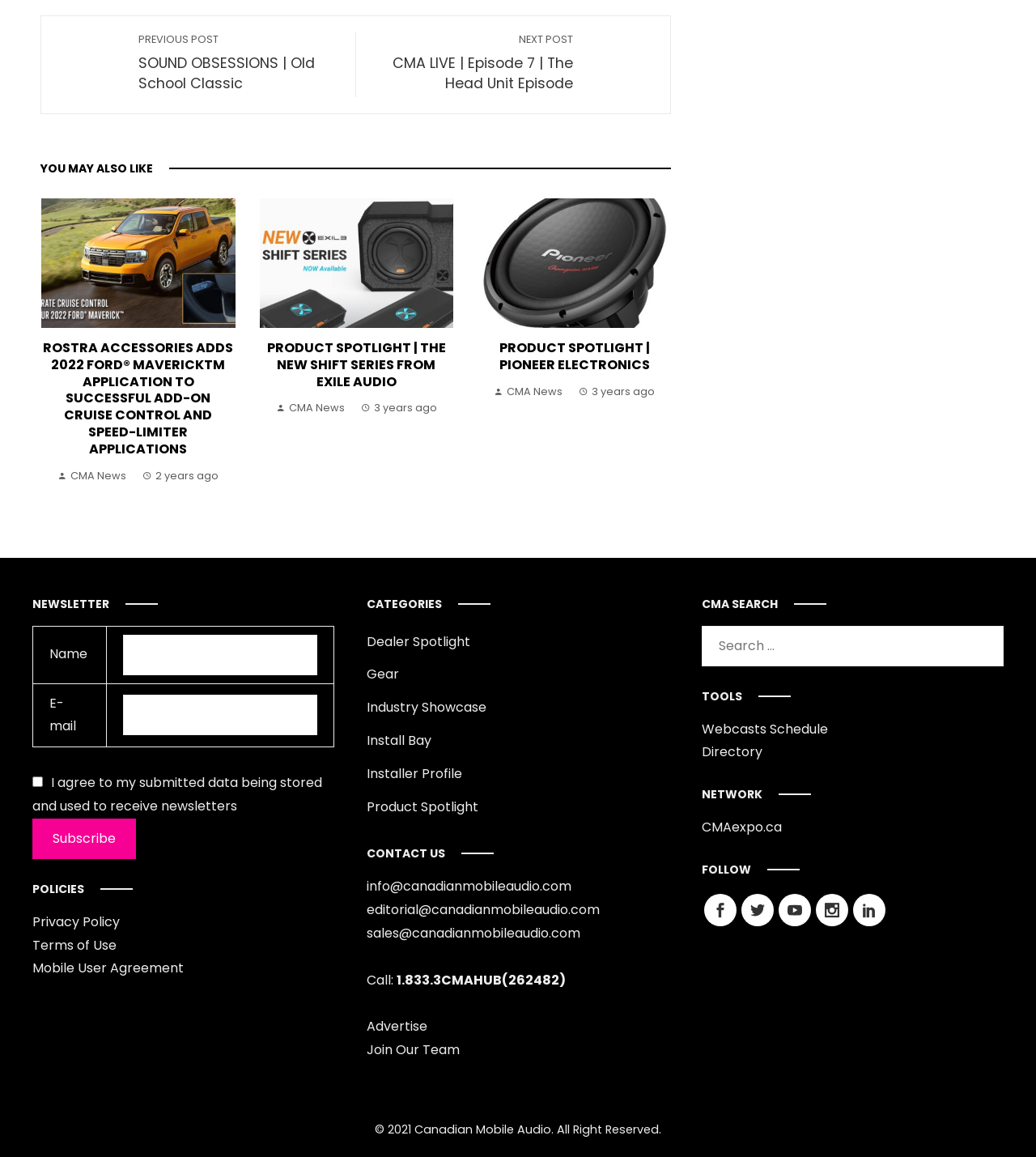Carefully examine the image and provide an in-depth answer to the question: What is the purpose of the 'Subscribe' button?

The 'Subscribe' button is located in the 'NEWSLETTER' section, which suggests that it is related to subscribing to a newsletter. The presence of text fields for 'Name' and 'E-mail' further supports this conclusion.